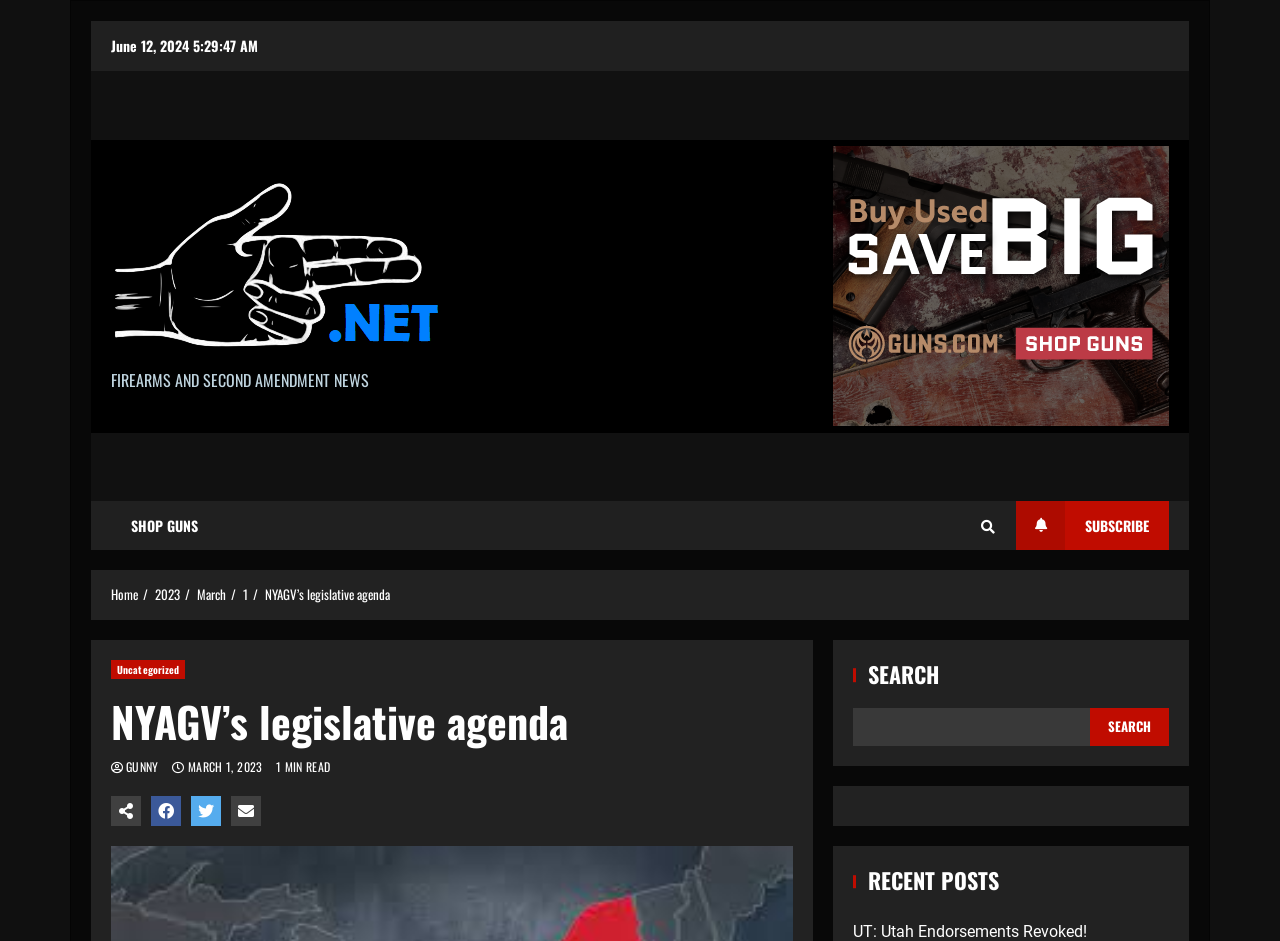Locate the bounding box coordinates of the clickable element to fulfill the following instruction: "search for something". Provide the coordinates as four float numbers between 0 and 1 in the format [left, top, right, bottom].

[0.666, 0.752, 0.851, 0.793]